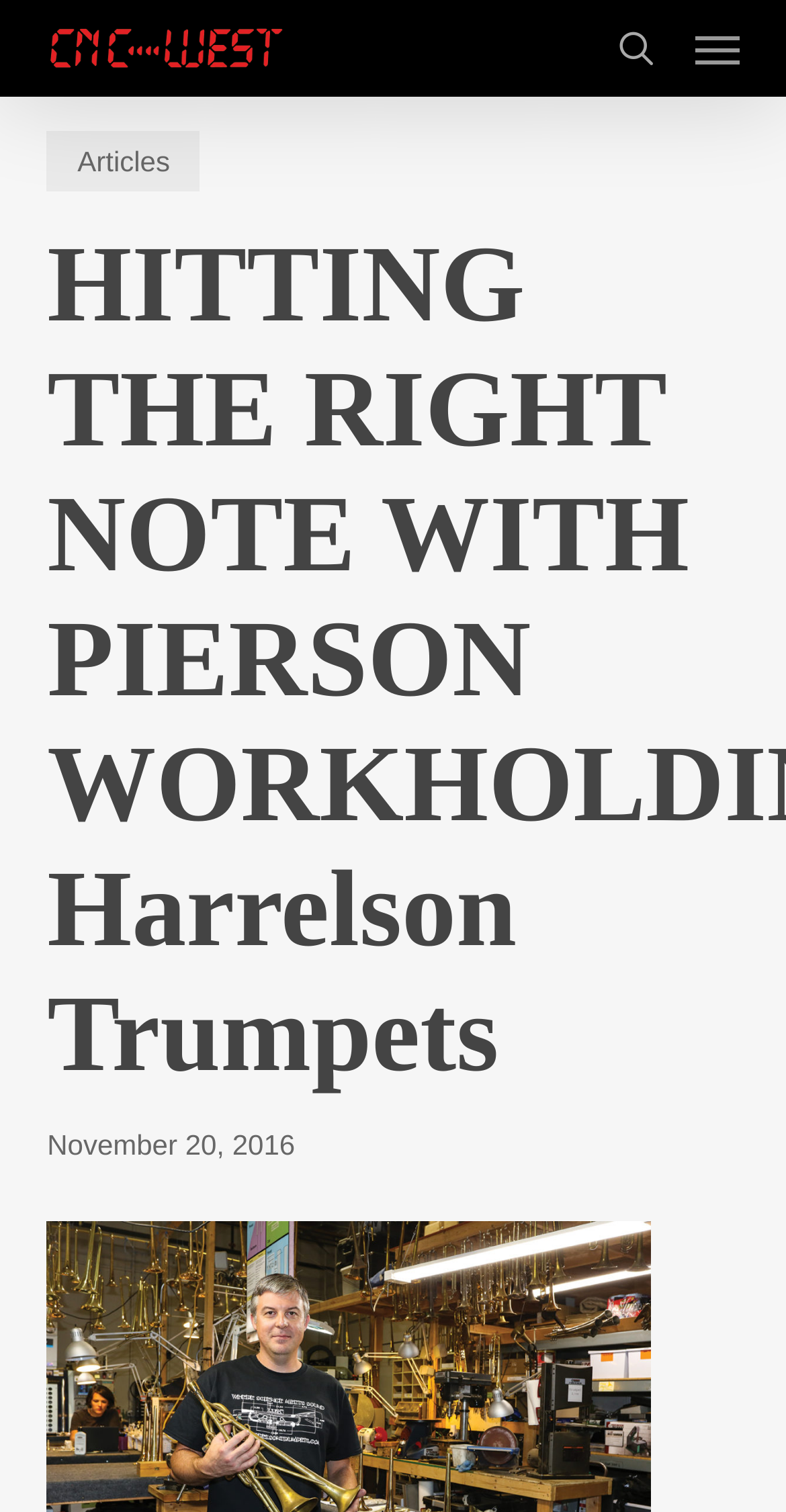What is the date of the article?
Provide a short answer using one word or a brief phrase based on the image.

November 20, 2016